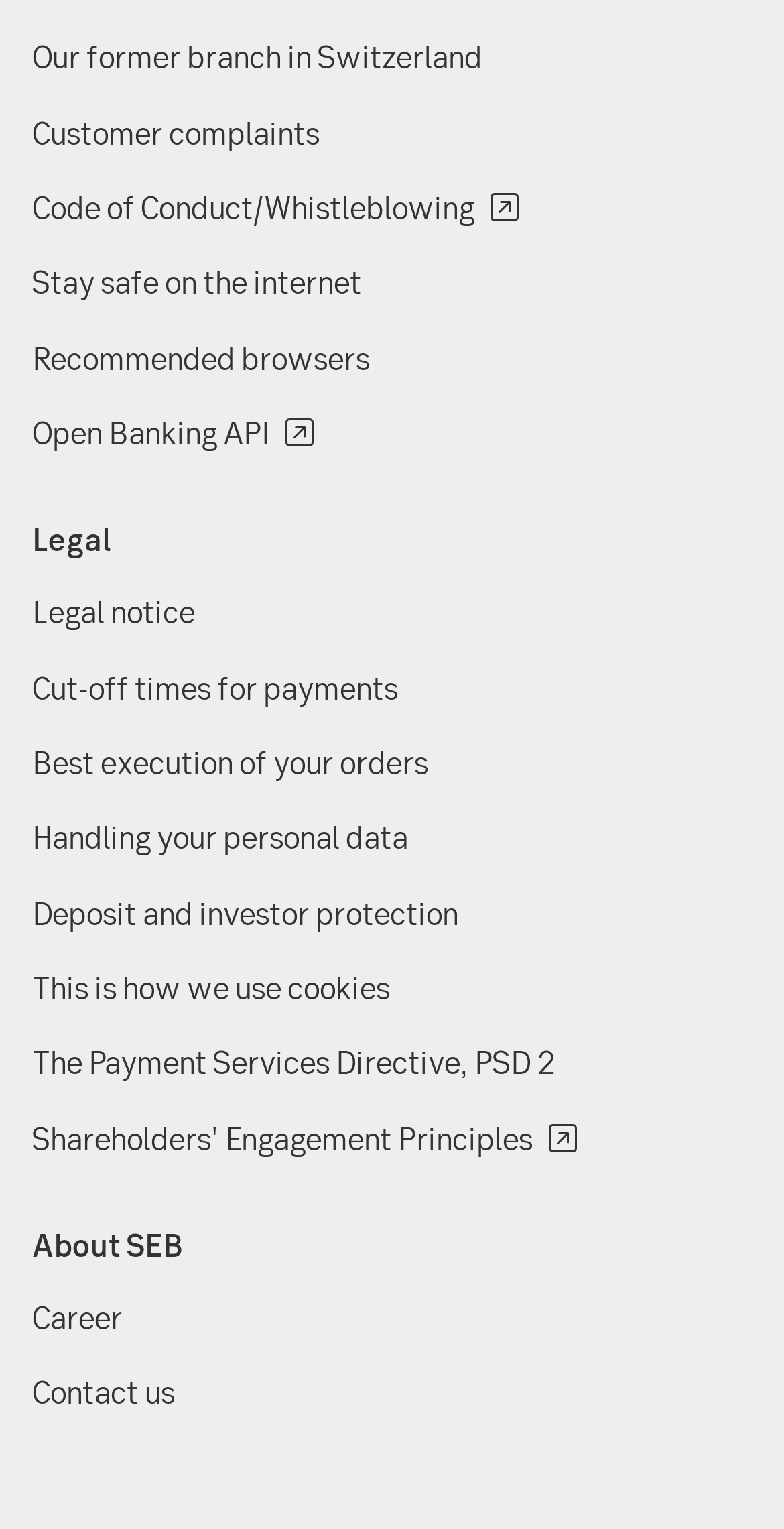Given the element description Best execution of your orders, specify the bounding box coordinates of the corresponding UI element in the format (top-left x, top-left y, bottom-right x, bottom-right y). All values must be between 0 and 1.

[0.041, 0.485, 0.546, 0.511]